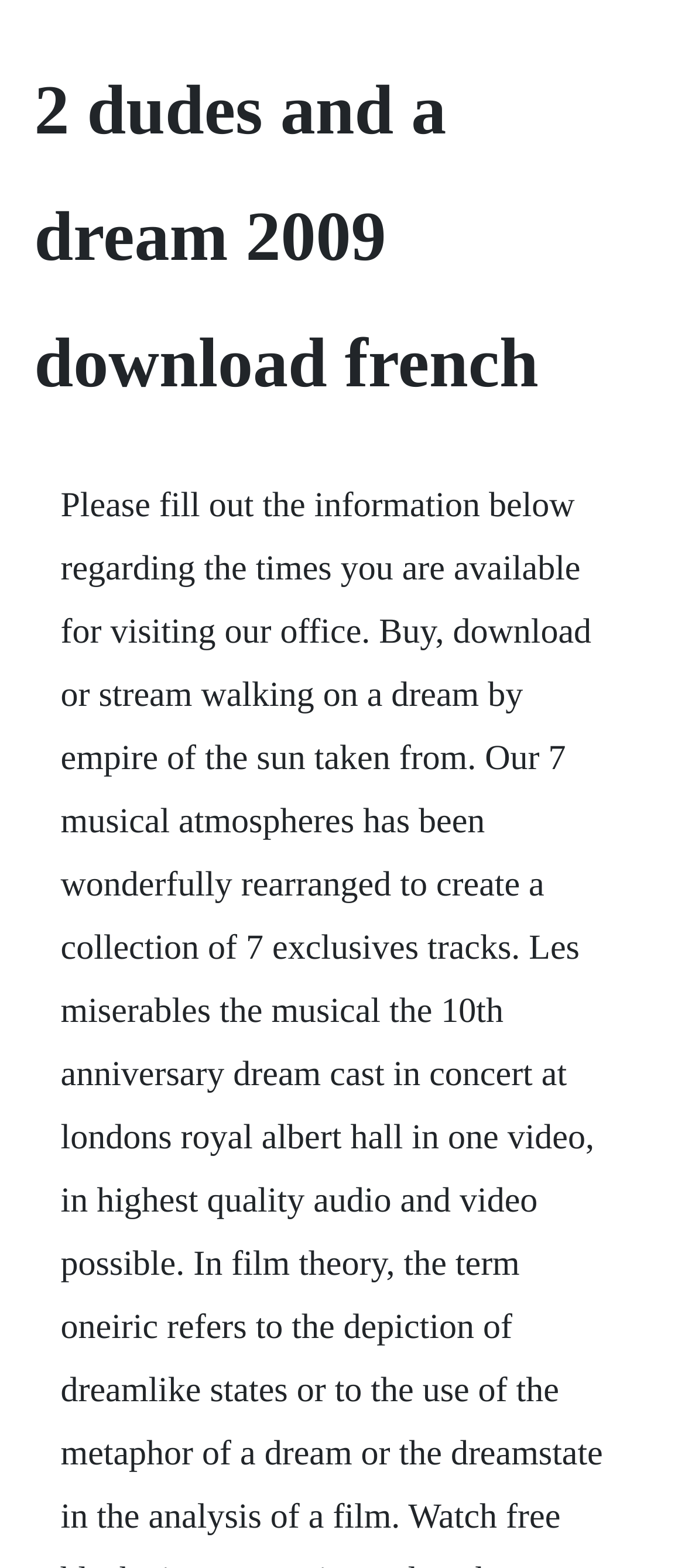Locate the primary headline on the webpage and provide its text.

2 dudes and a dream 2009 download french